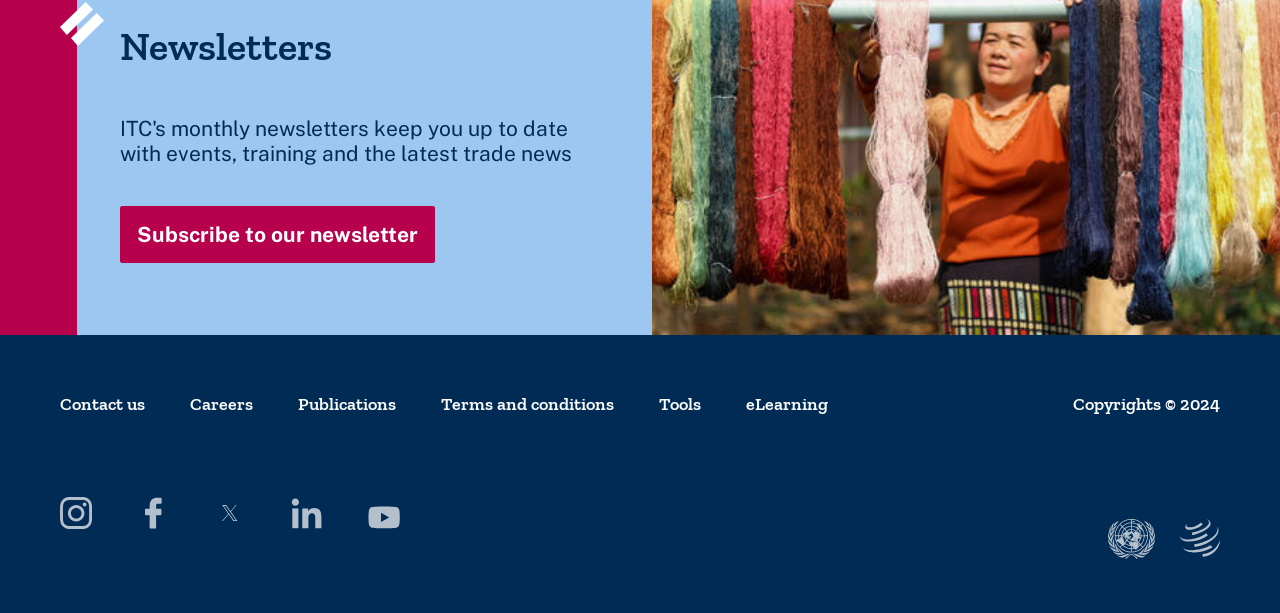Show the bounding box coordinates of the region that should be clicked to follow the instruction: "Go to the WTO website."

[0.866, 0.847, 0.902, 0.912]